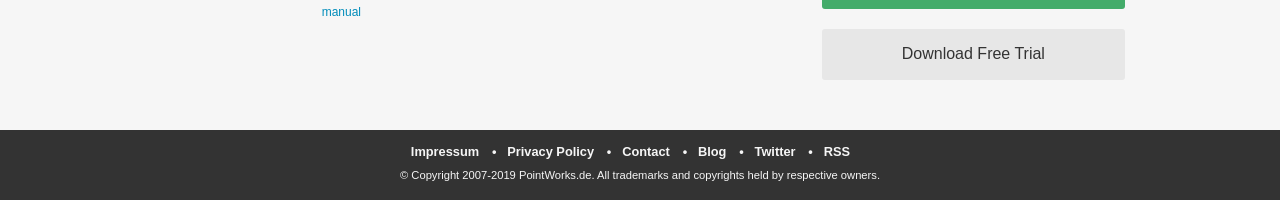How many links are there in the footer section?
Based on the screenshot, give a detailed explanation to answer the question.

In the footer section of the webpage, there are seven links, namely 'Impressum', 'Privacy Policy', 'Contact', 'Blog', 'Twitter', 'RSS', and a copyright notice, which are located at the bottom of the webpage with varying bounding box coordinates.